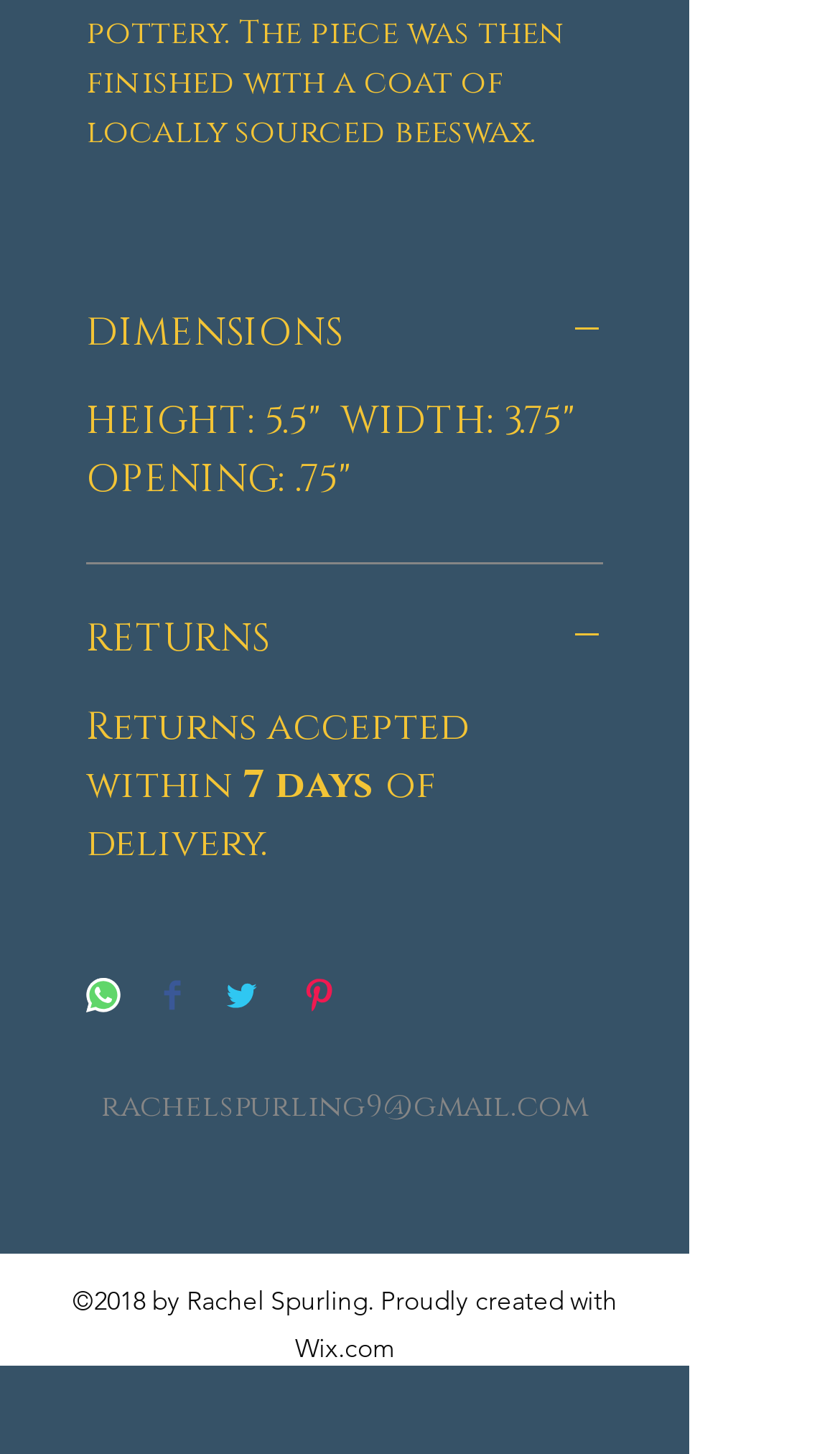How many days do customers have to return a product?
Give a thorough and detailed response to the question.

The return policy can be found in the 'RETURNS' section, which is located below the 'DIMENSIONS' section. The text 'Returns accepted within days of delivery.' indicates that customers have a certain number of days to return a product, but the exact number is not specified.